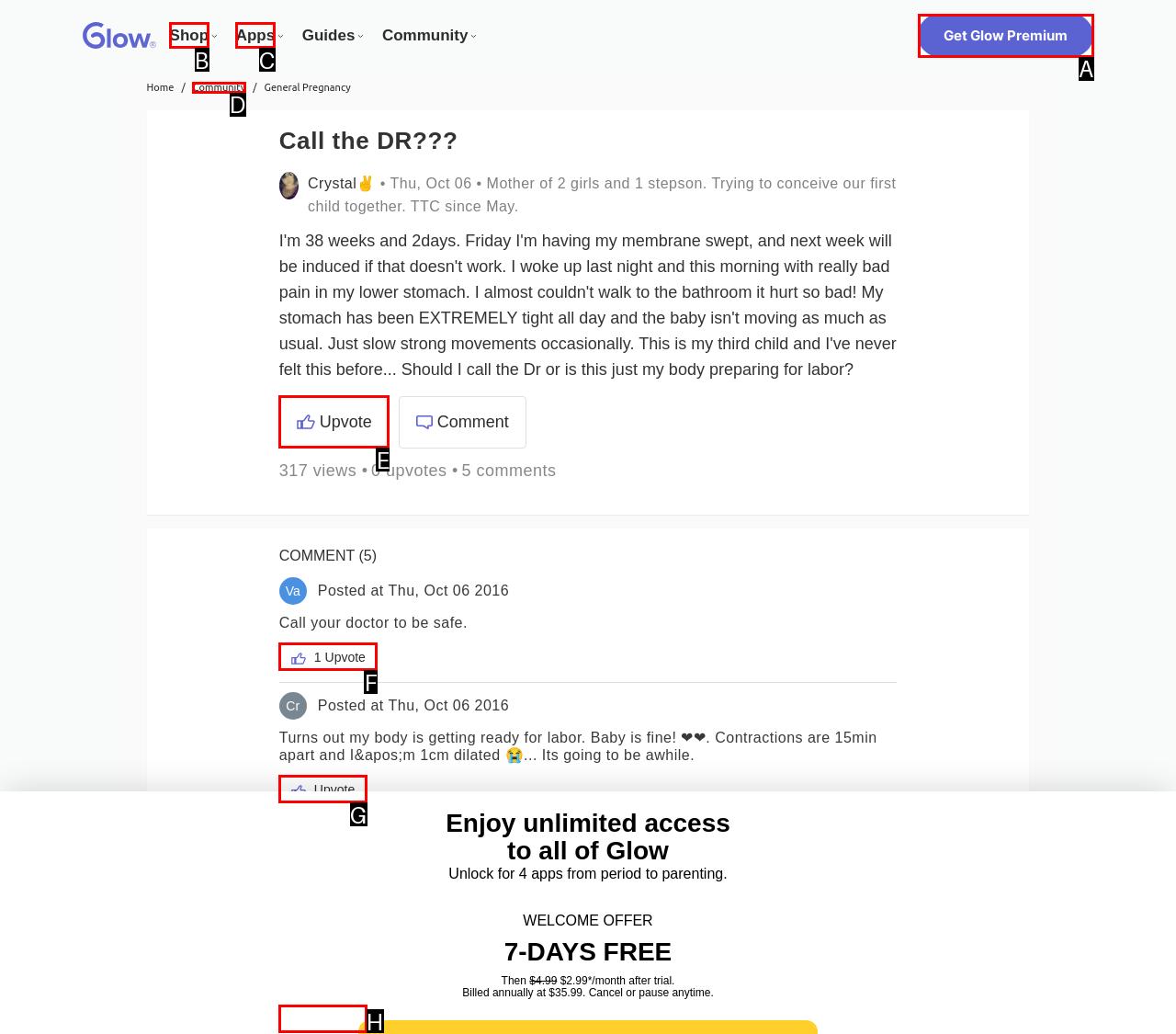Determine the HTML element that best matches this description: Community from the given choices. Respond with the corresponding letter.

D